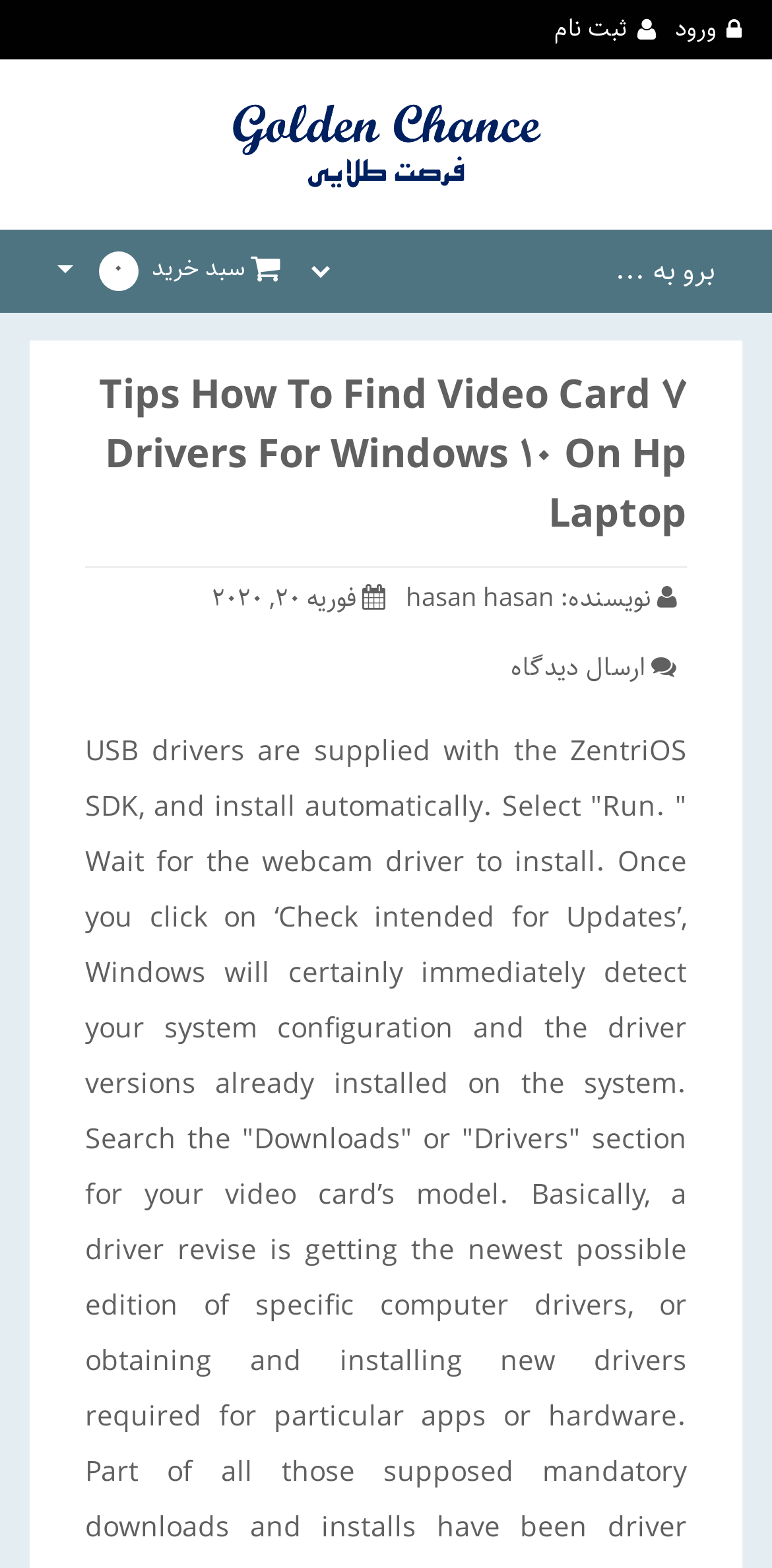How many items are in the shopping cart?
Provide a detailed and well-explained answer to the question.

The number of items in the shopping cart can be found in the button ' سبد خرید 0', which indicates that there are 0 items in the cart.